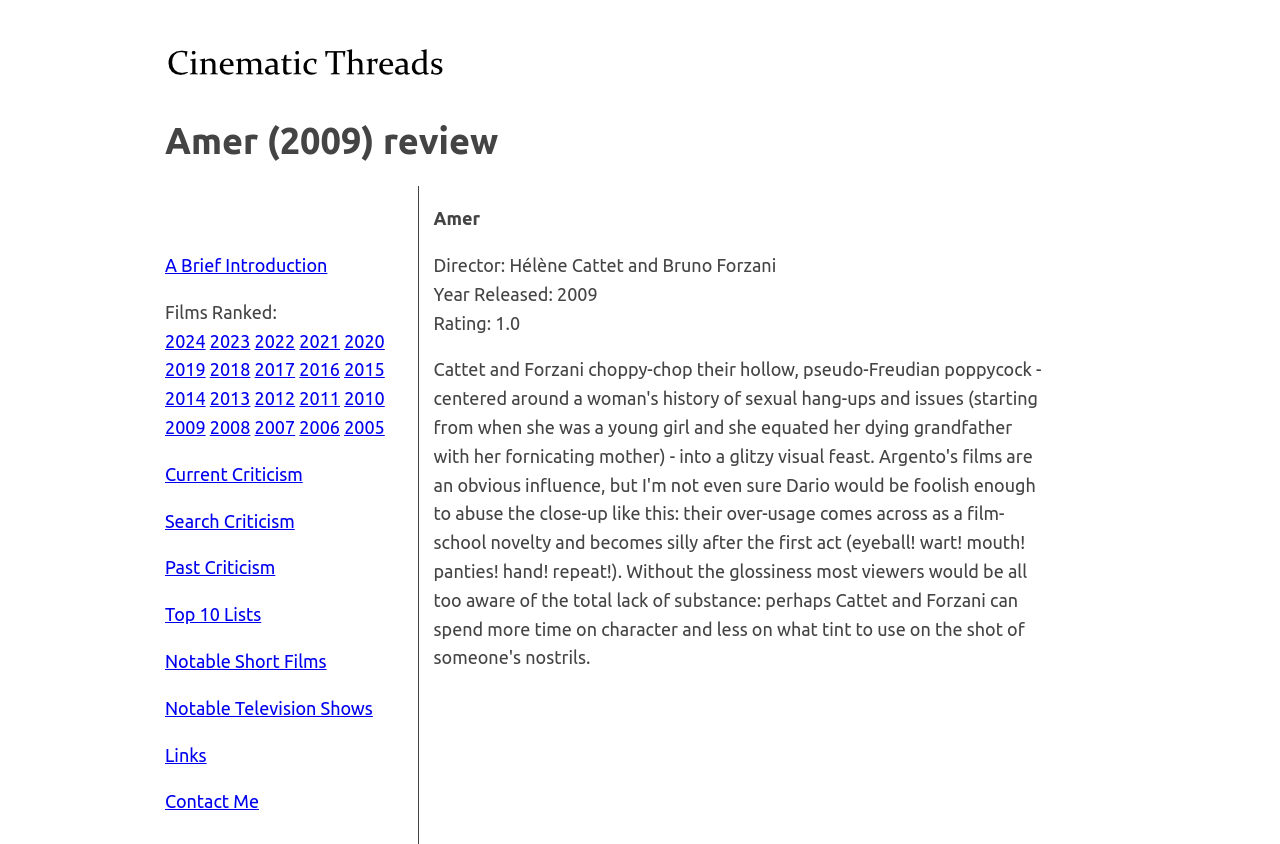Bounding box coordinates are specified in the format (top-left x, top-left y, bottom-right x, bottom-right y). All values are floating point numbers bounded between 0 and 1. Please provide the bounding box coordinate of the region this sentence describes: 2006

[0.234, 0.494, 0.266, 0.518]